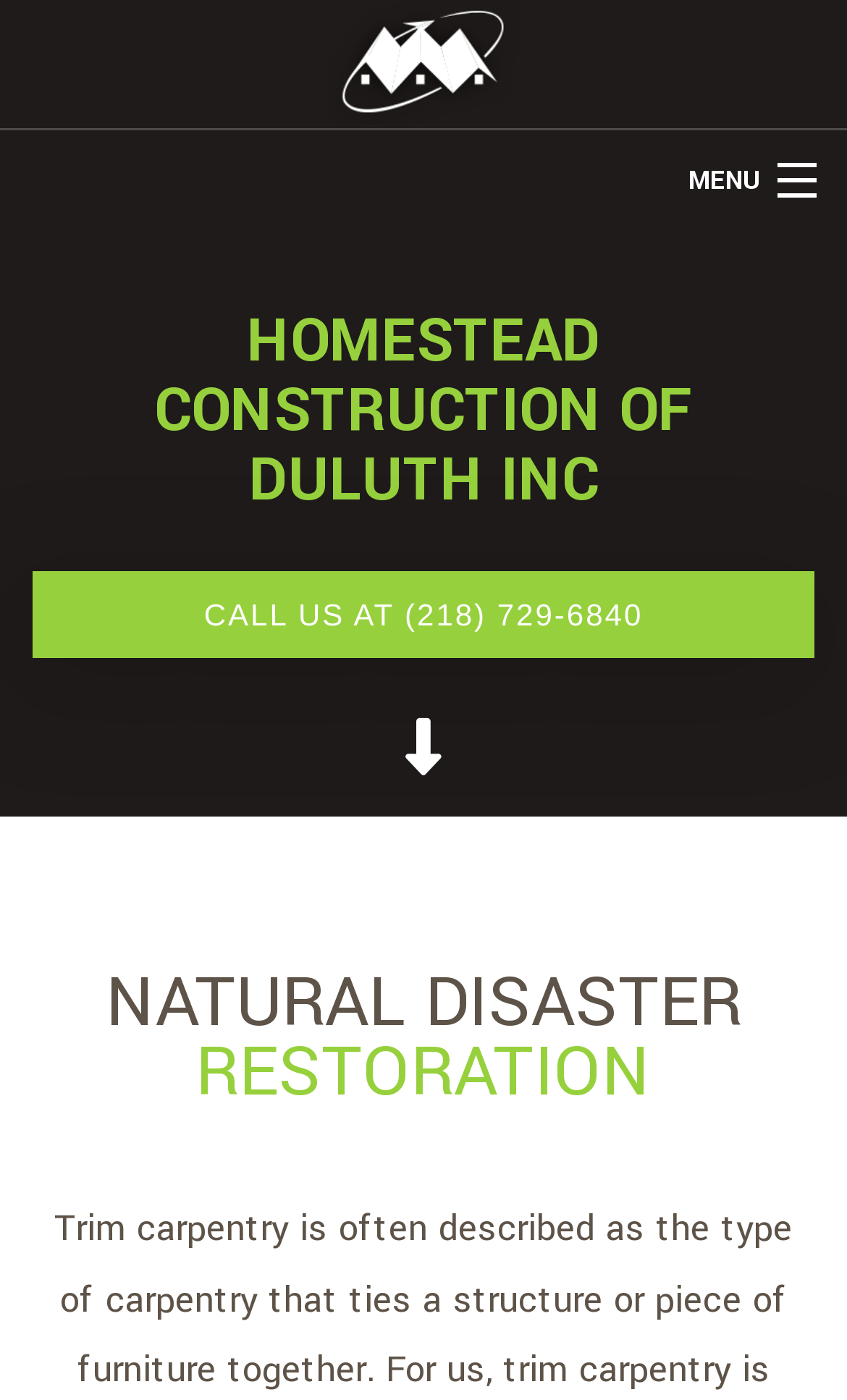Extract the bounding box coordinates of the UI element described by: "Call us at (218) 729-6840". The coordinates should include four float numbers ranging from 0 to 1, e.g., [left, top, right, bottom].

[0.038, 0.409, 0.962, 0.471]